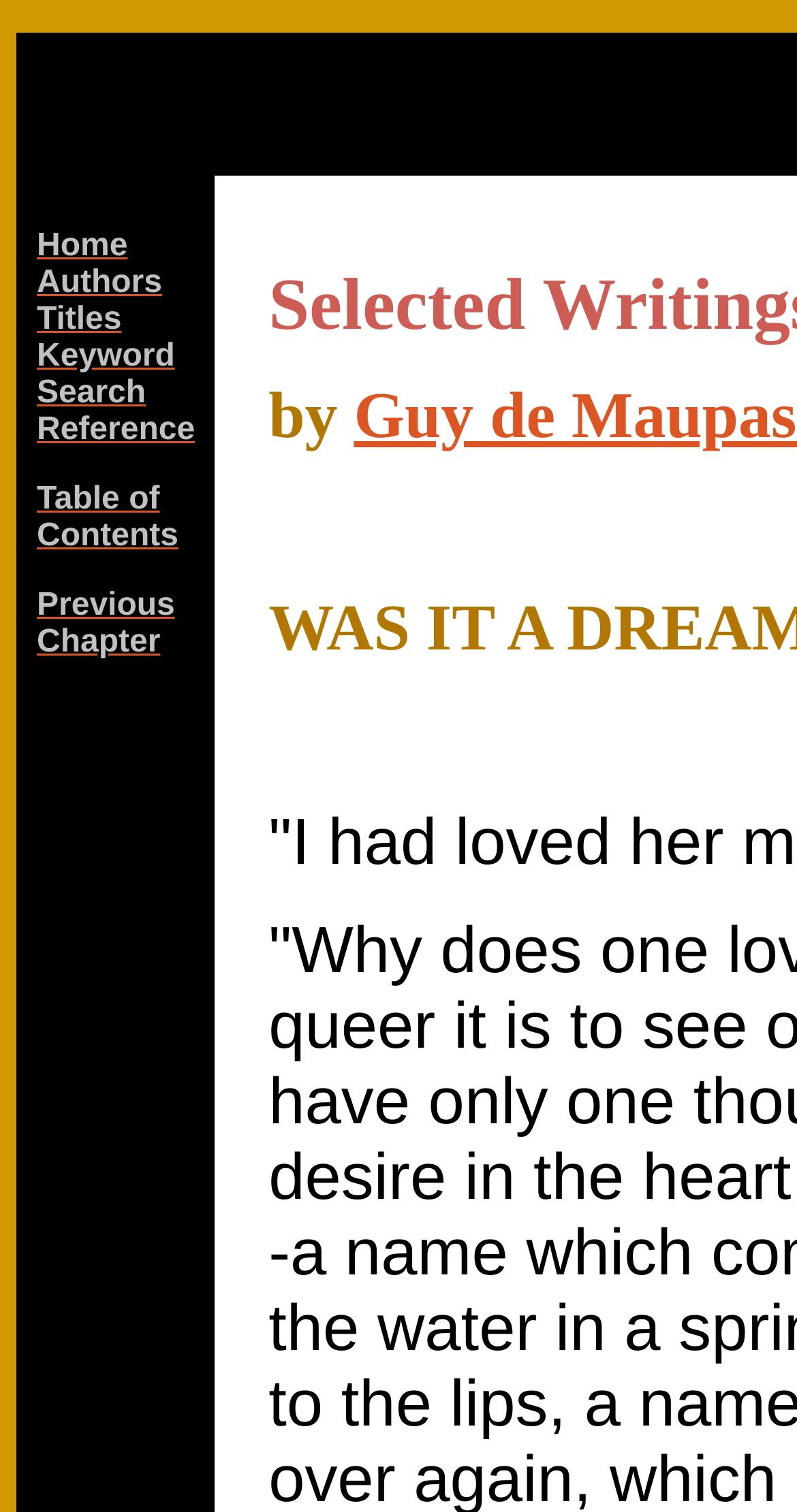Find the bounding box coordinates of the UI element according to this description: "Authors".

[0.046, 0.176, 0.203, 0.199]